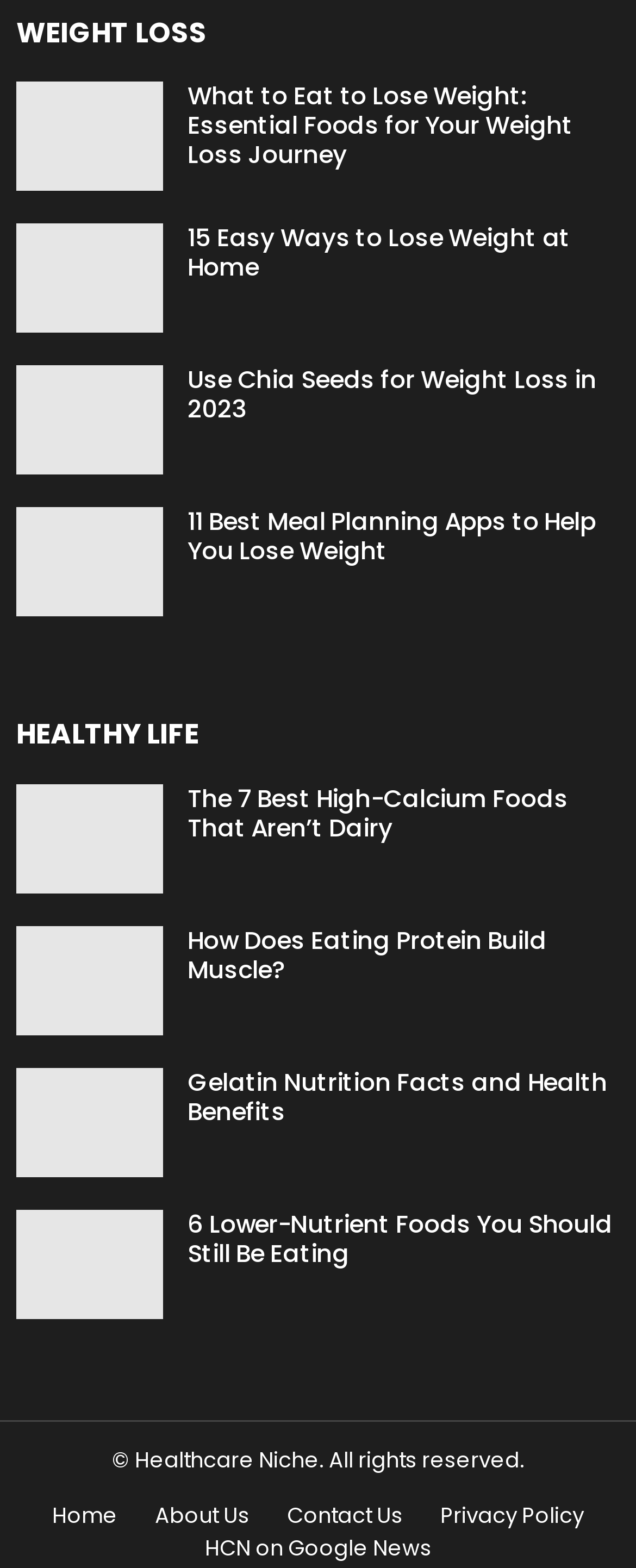Find the bounding box coordinates of the element I should click to carry out the following instruction: "Visit 'Home'".

[0.056, 0.959, 0.21, 0.976]